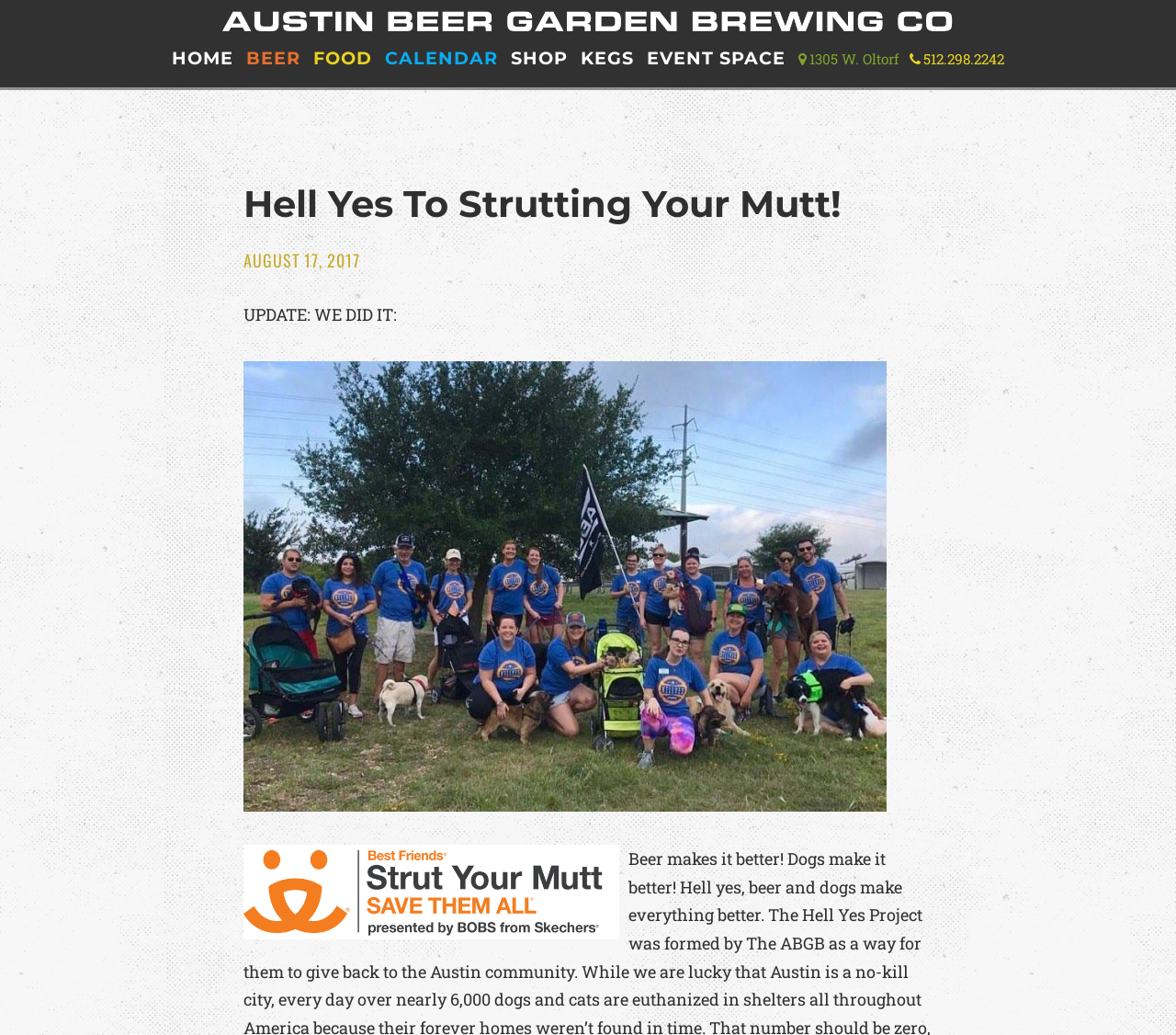What is the phone number mentioned on the webpage?
Answer the question in a detailed and comprehensive manner.

The phone number '512.298.2242' is mentioned on the webpage, which is likely the contact number of the organization or business. This phone number can be found in the address link on the top of the webpage.